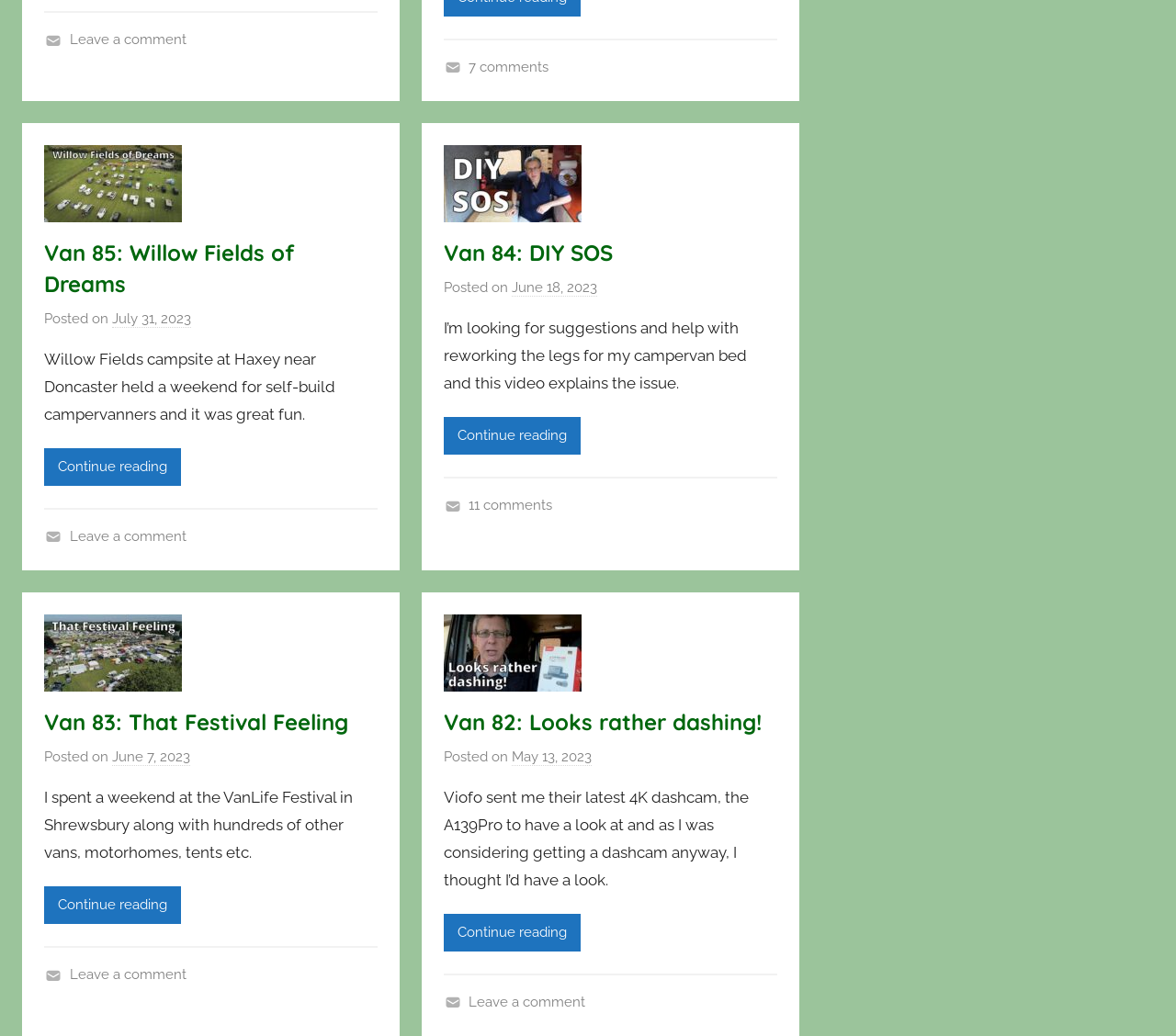How many comments does the second article have?
Analyze the image and provide a thorough answer to the question.

I found the number of comments for the second article by looking at the link element with the text '11 comments' which is a child of the FooterAsNonLandmark element.